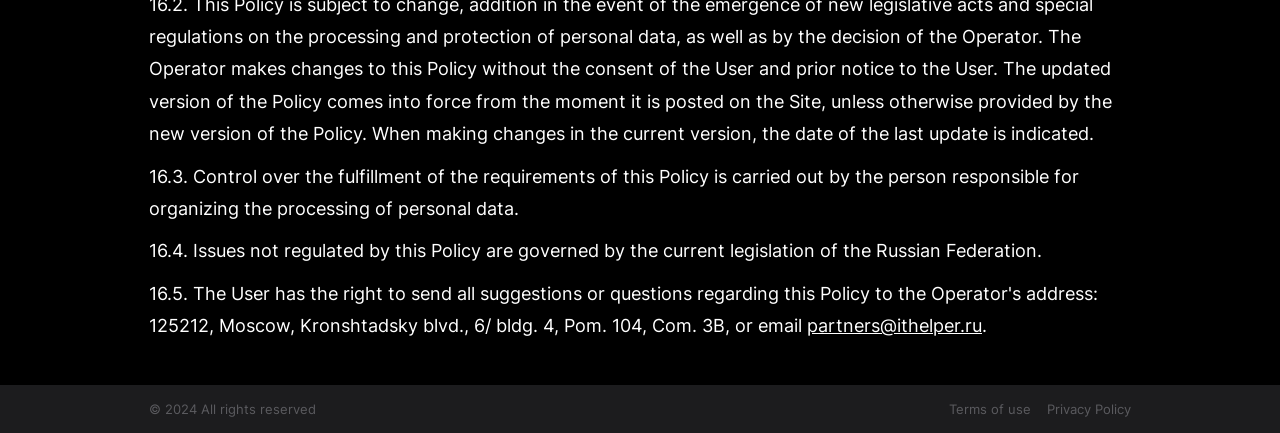Using the details in the image, give a detailed response to the question below:
What is the governing body for issues not regulated by this Policy?

According to the StaticText element with the text '16.4. Issues not regulated by this Policy are governed by the current legislation of the Russian Federation.', it is clear that the current legislation of the Russian Federation governs issues not regulated by this Policy.